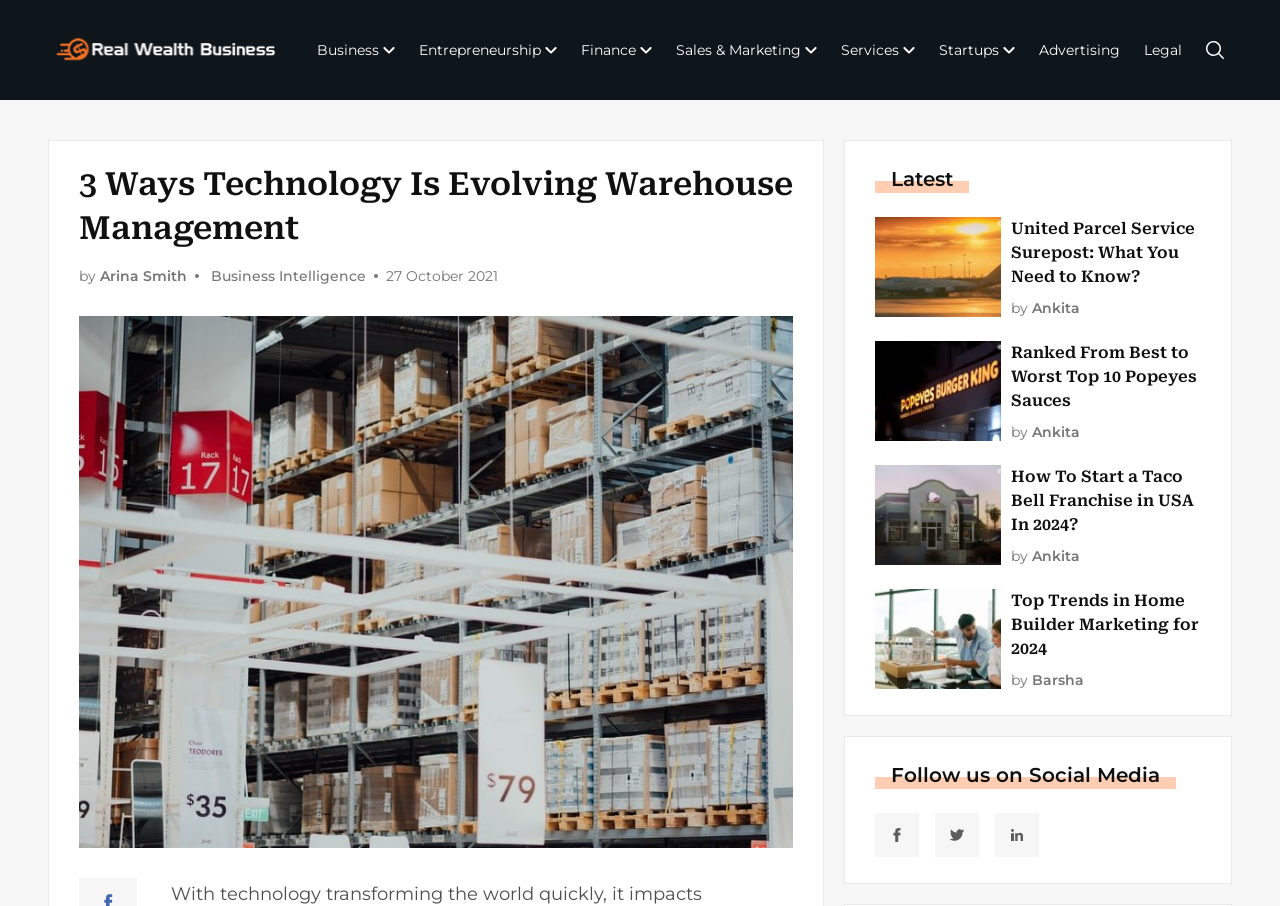Pinpoint the bounding box coordinates of the element you need to click to execute the following instruction: "Search using the search button". The bounding box should be represented by four float numbers between 0 and 1, in the format [left, top, right, bottom].

[0.942, 0.045, 0.956, 0.065]